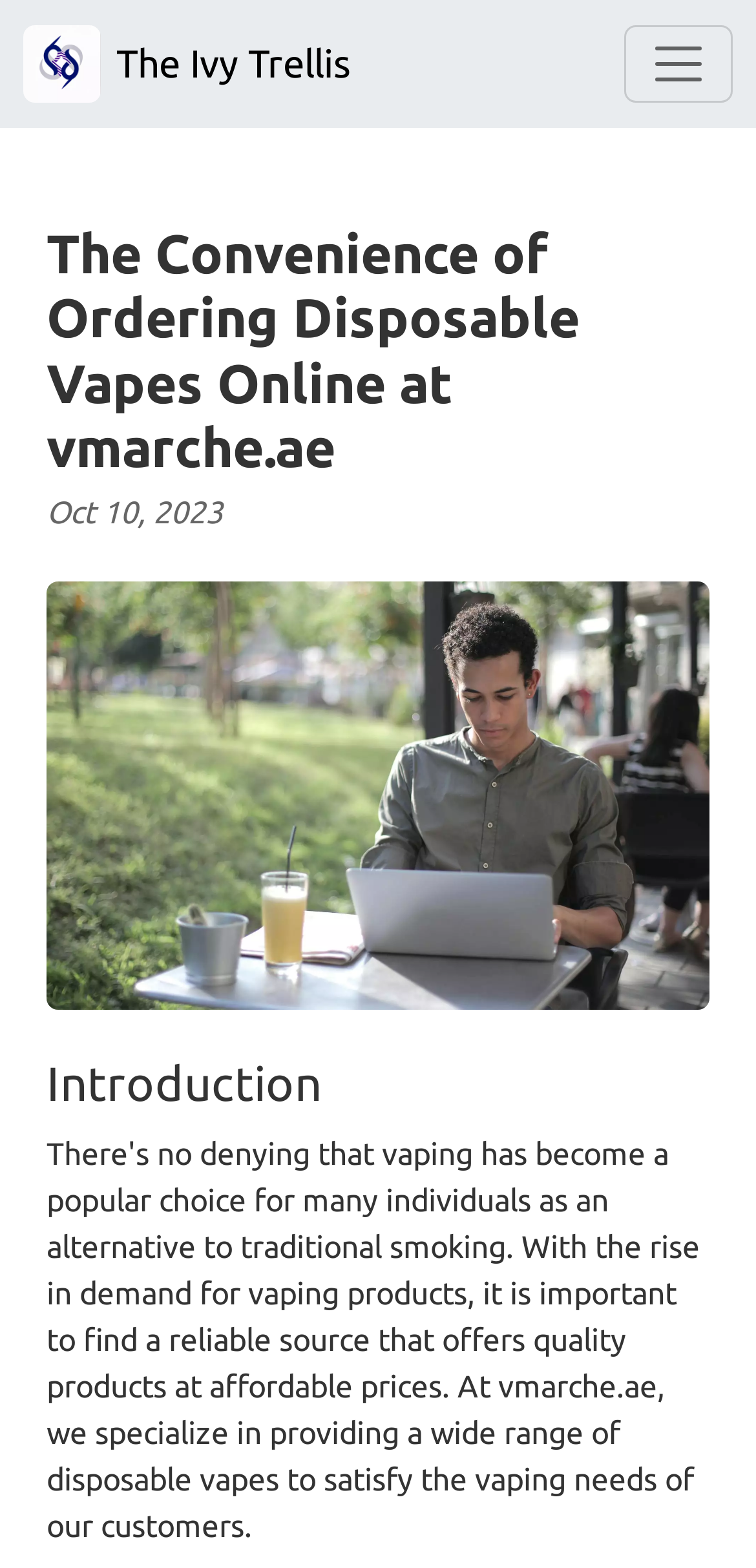Provide a short answer using a single word or phrase for the following question: 
What is the date mentioned on the webpage?

Oct 10, 2023